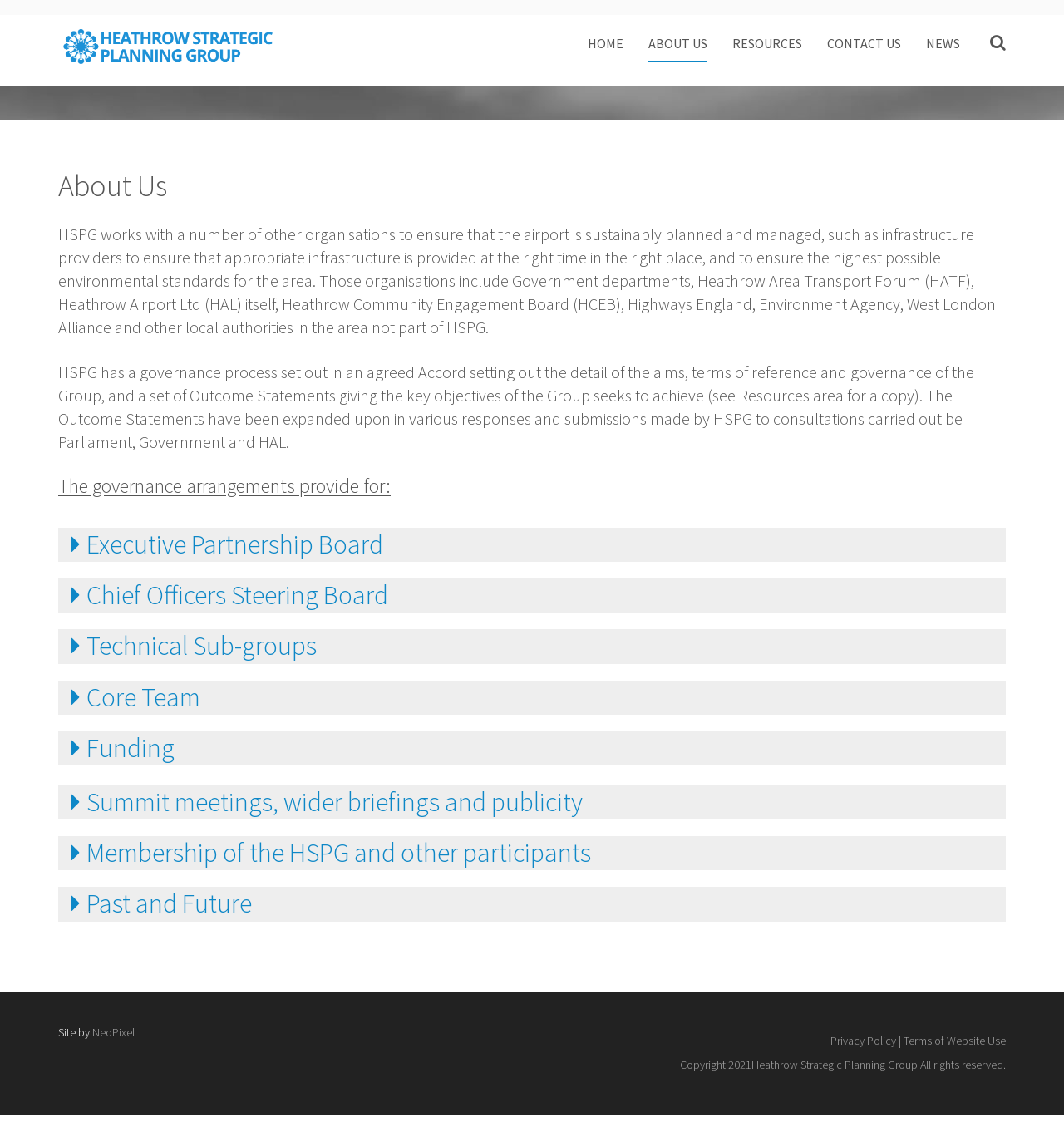What is the name of the organization?
Please answer the question with as much detail as possible using the screenshot.

The name of the organization can be found in the top-left corner of the webpage, where the logo is located. It is also mentioned in the first sentence of the main article.